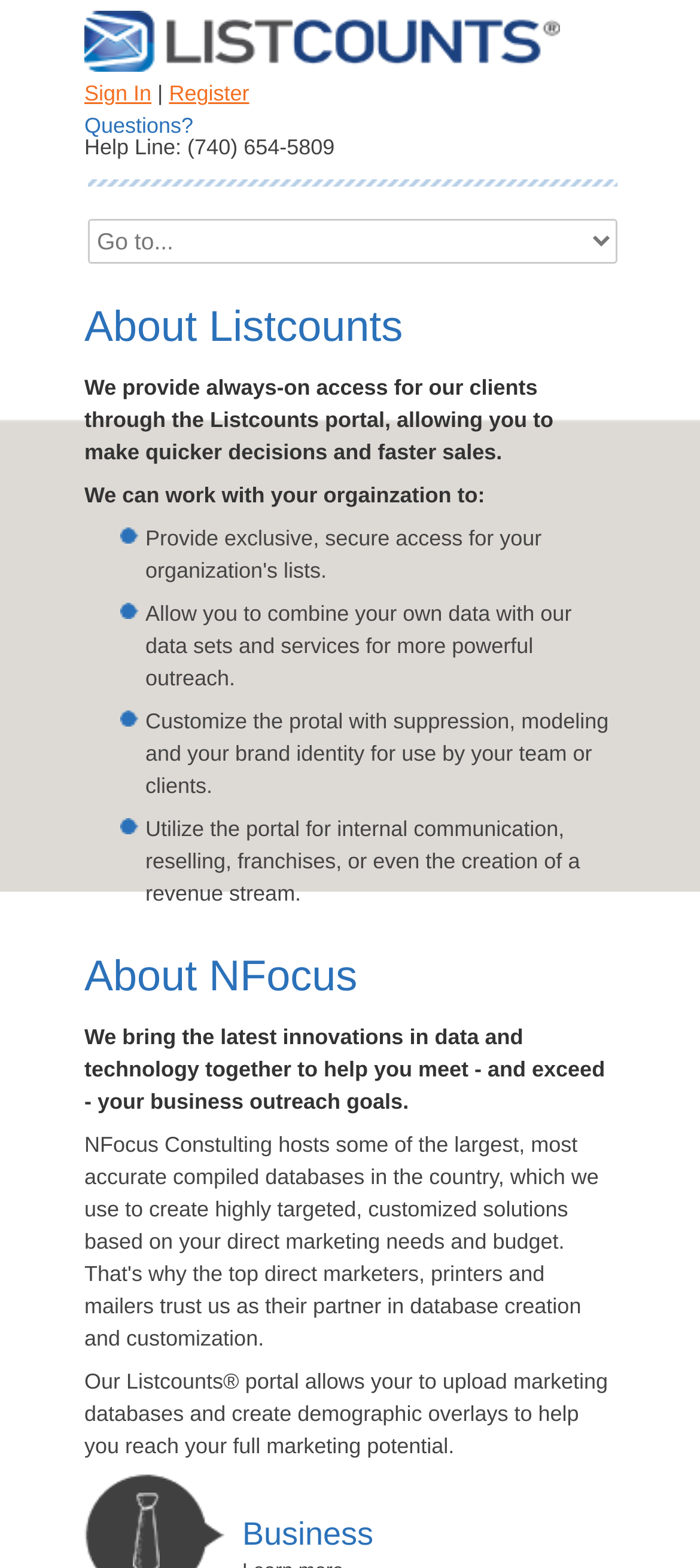What is the help line number?
Provide an in-depth and detailed answer to the question.

The help line number is mentioned in the heading 'Help Line: (740) 654-5809' which provides the contact information for users who have questions.